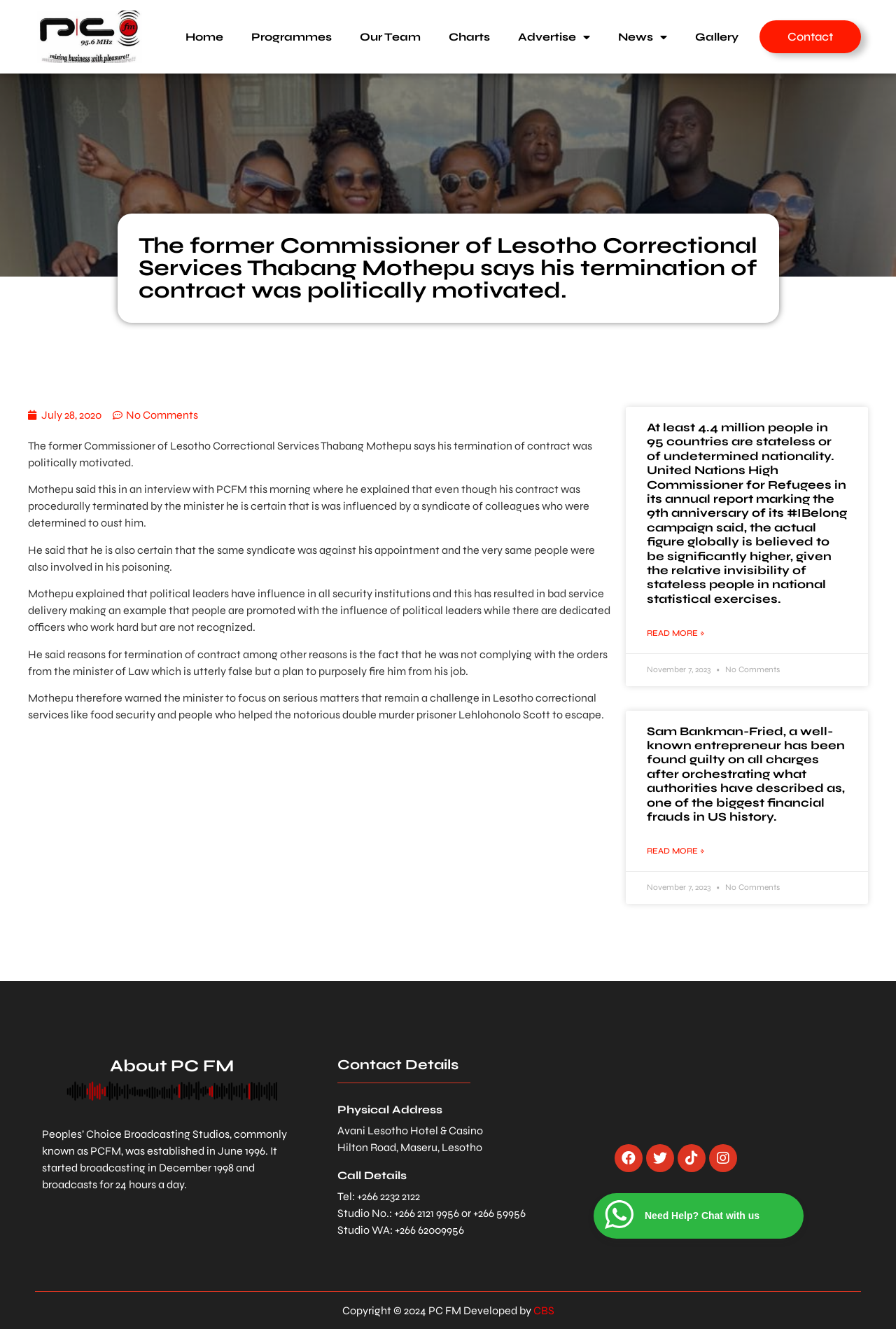Reply to the question with a single word or phrase:
What is the name of the organization that Thabang Mothepu had an interview with?

PCFM